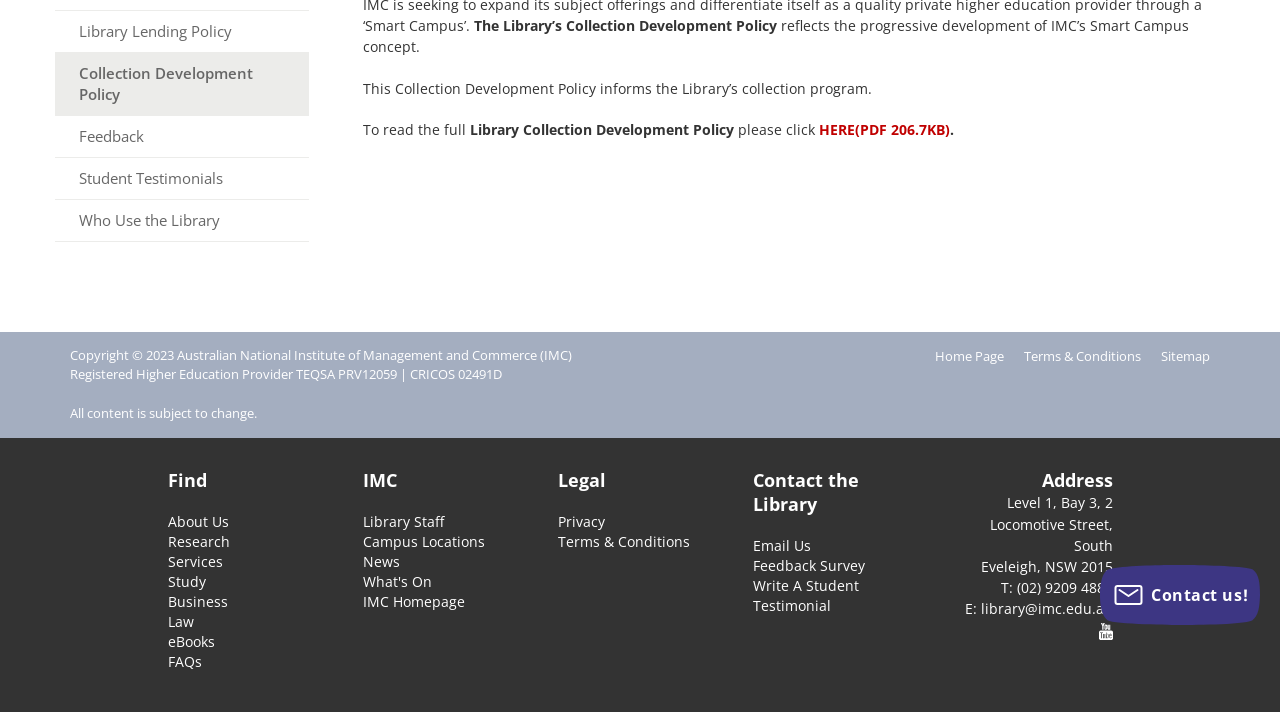Using the webpage screenshot, locate the HTML element that fits the following description and provide its bounding box: "Write A Student Testimonial".

[0.588, 0.809, 0.671, 0.864]